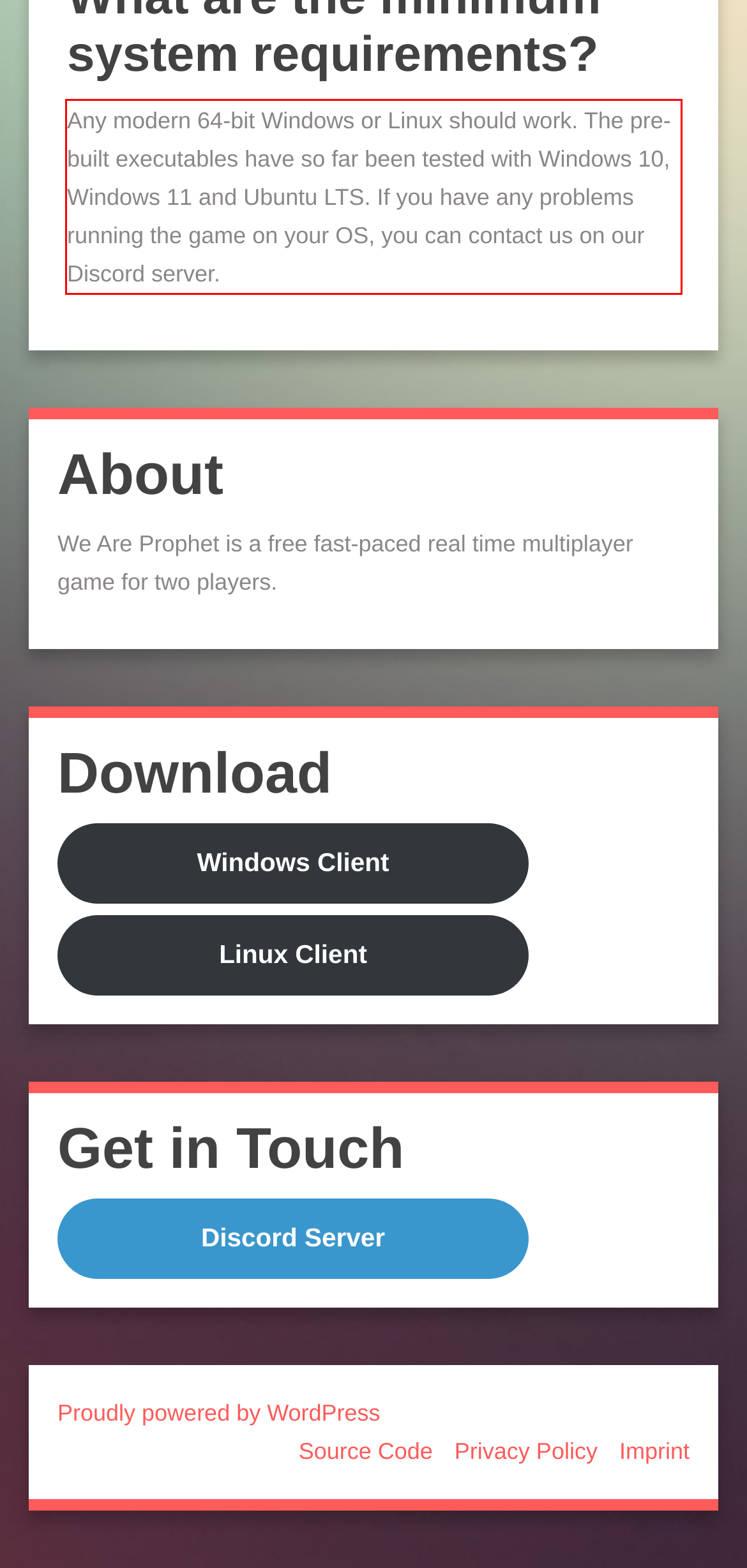Within the provided webpage screenshot, find the red rectangle bounding box and perform OCR to obtain the text content.

Any modern 64-bit Windows or Linux should work. The pre-built executables have so far been tested with Windows 10, Windows 11 and Ubuntu LTS. If you have any problems running the game on your OS, you can contact us on our Discord server.